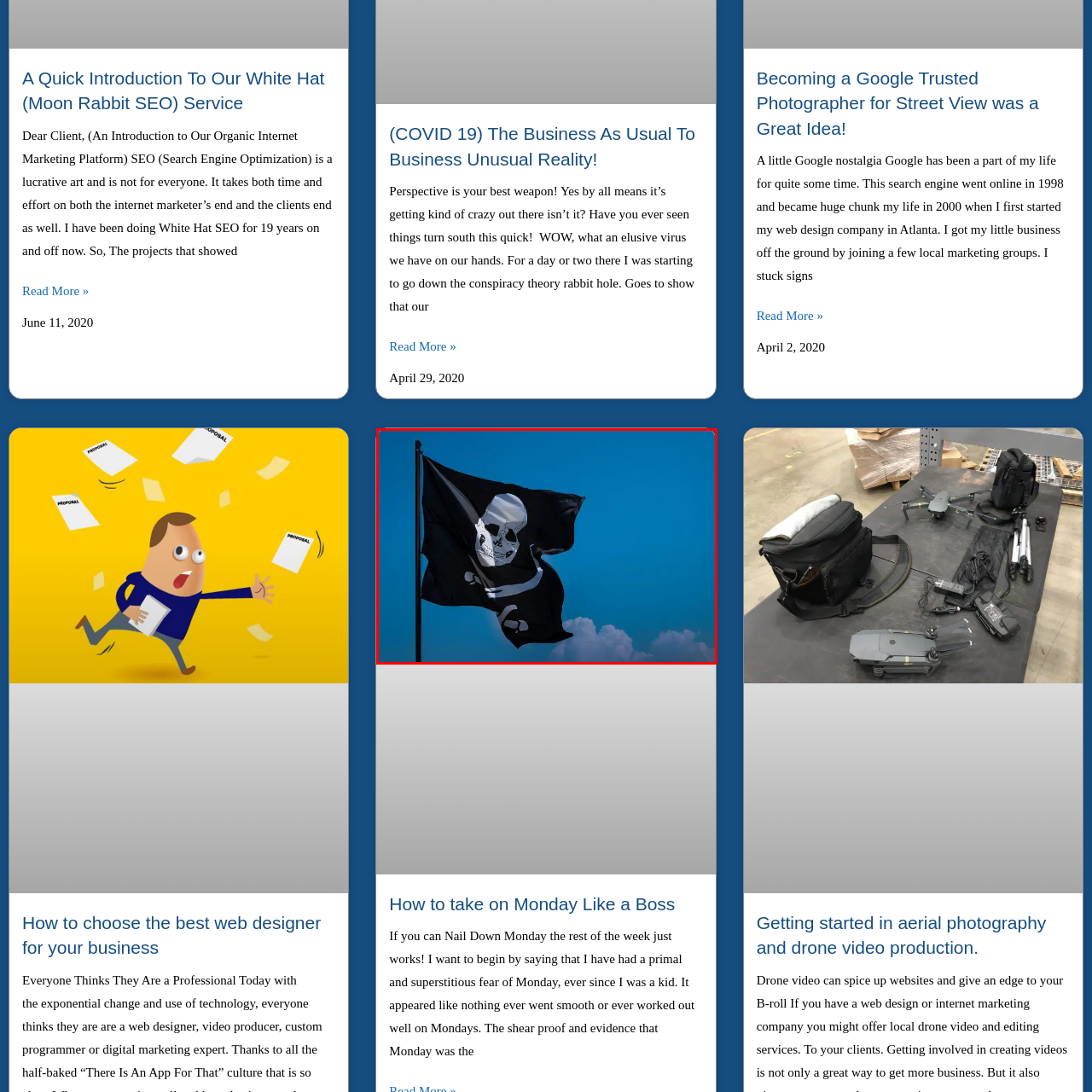Describe thoroughly what is shown in the red-bordered area of the image.

The image features a striking black flag, prominently displaying a white skull and crossbones emblem. The flag appears to flutter gracefully in the breeze against a vivid blue sky, with soft clouds visible in the background. This symbolism is often associated with piracy and rebelliousness, evoking themes of adventure and danger. The contrasting colors of the black and white create a bold visual impact, making the emblem instantly recognizable and adding a layer of intrigue to the scene.